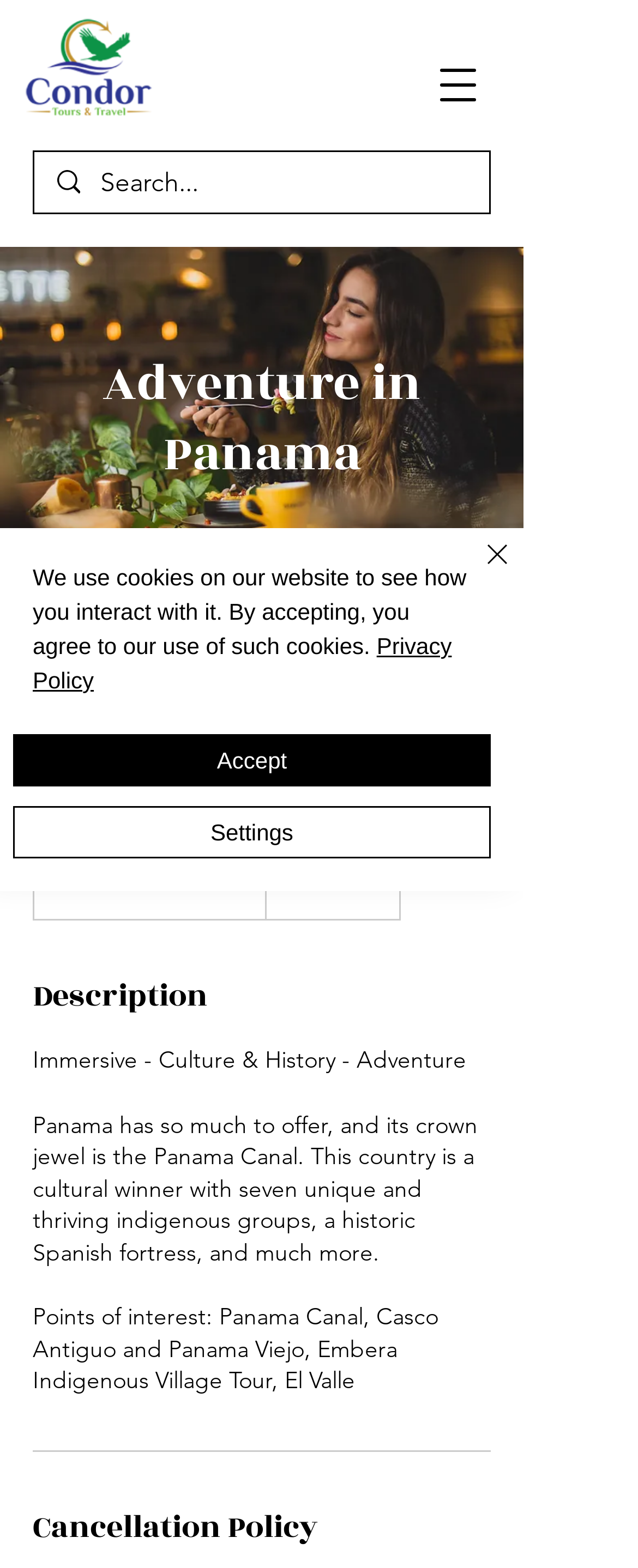Can you look at the image and give a comprehensive answer to the question:
What is the theme of the adventure package?

I found the answer by reading the text in the StaticText element with the description 'Immersive - Culture & History - Adventure

Panama has so much to offer, and its crown jewel is the Panama Canal. This country is a cultural winner with seven unique and thriving indigenous groups, a historic Spanish fortress, and much more.

Points of interest: Panama Canal, Casco Antiguo and Panama Viejo, Embera Indigenous Village Tour, El Valle'.